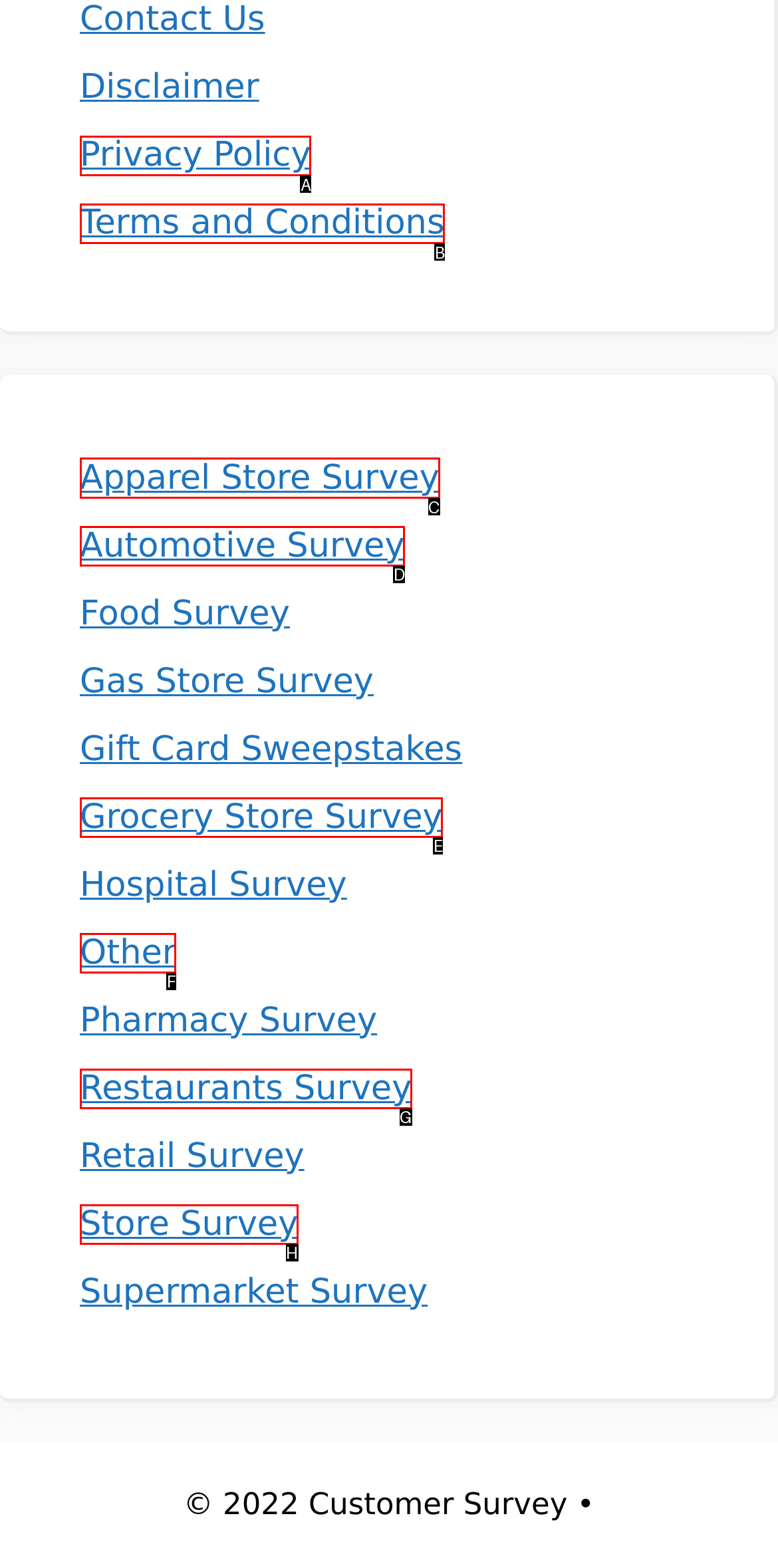Tell me which one HTML element I should click to complete the following task: Take the Apparel Store Survey Answer with the option's letter from the given choices directly.

C